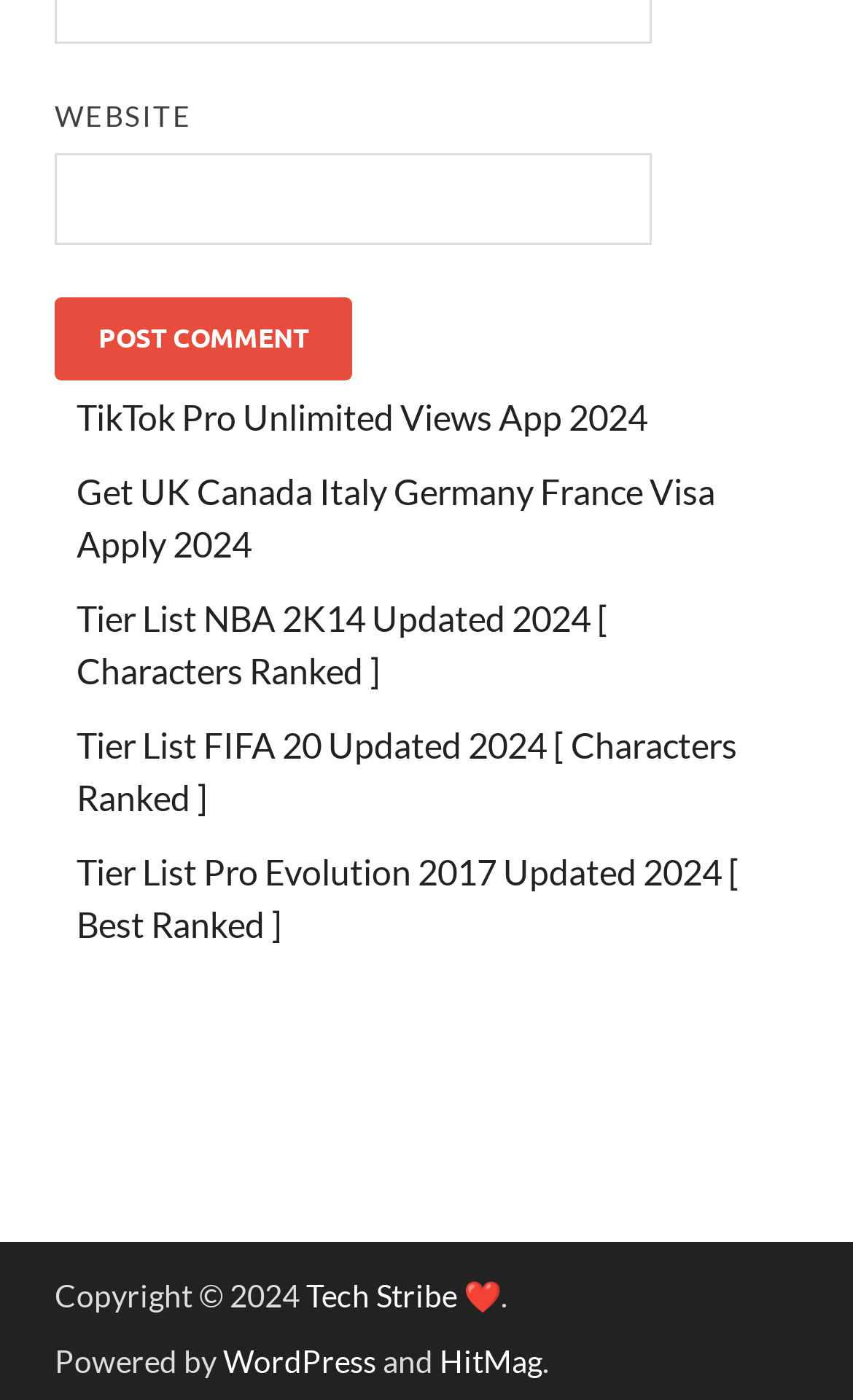Provide a one-word or one-phrase answer to the question:
What type of content is listed on the webpage?

Tier lists